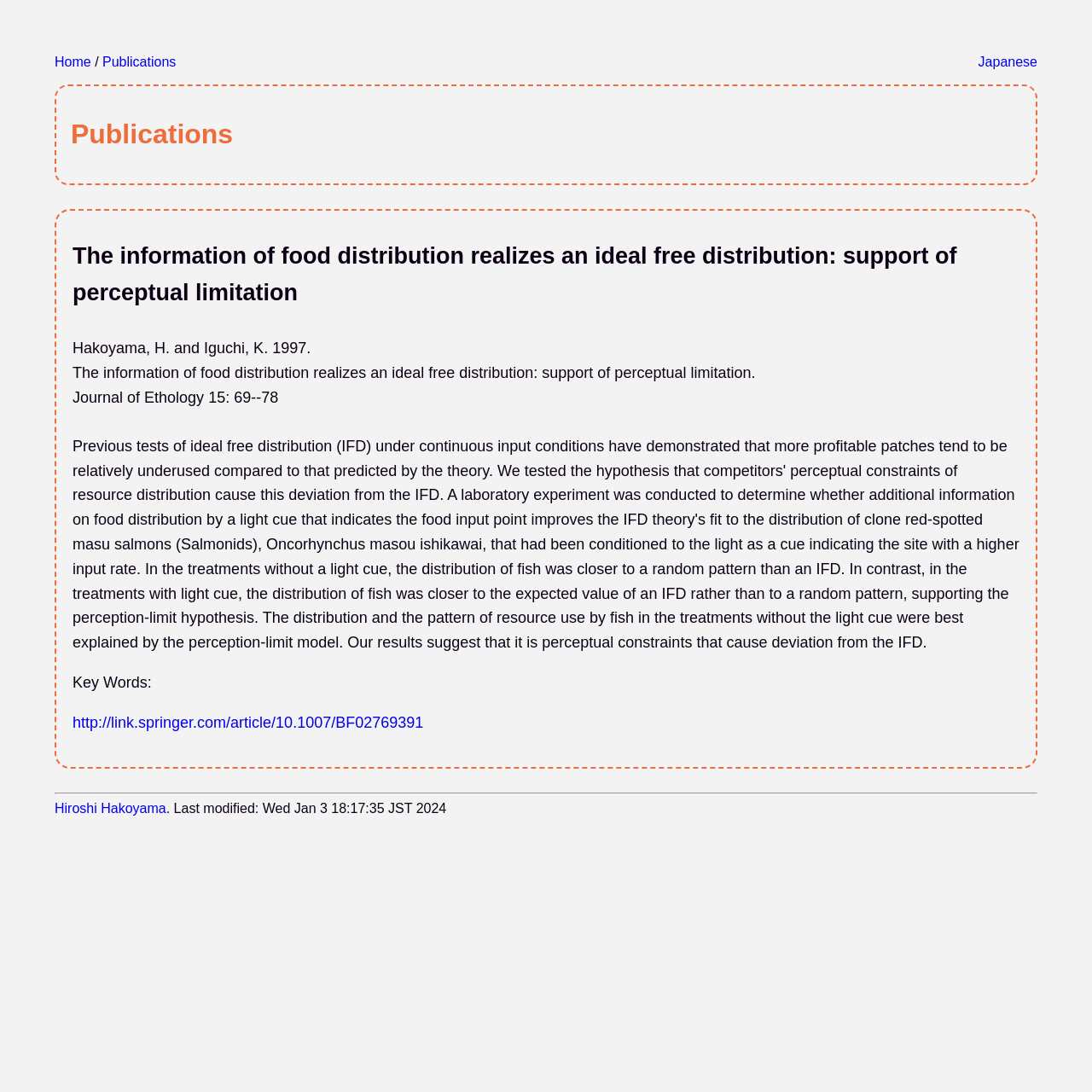Extract the bounding box coordinates for the HTML element that matches this description: "Hiroshi Hakoyama". The coordinates should be four float numbers between 0 and 1, i.e., [left, top, right, bottom].

[0.05, 0.734, 0.152, 0.747]